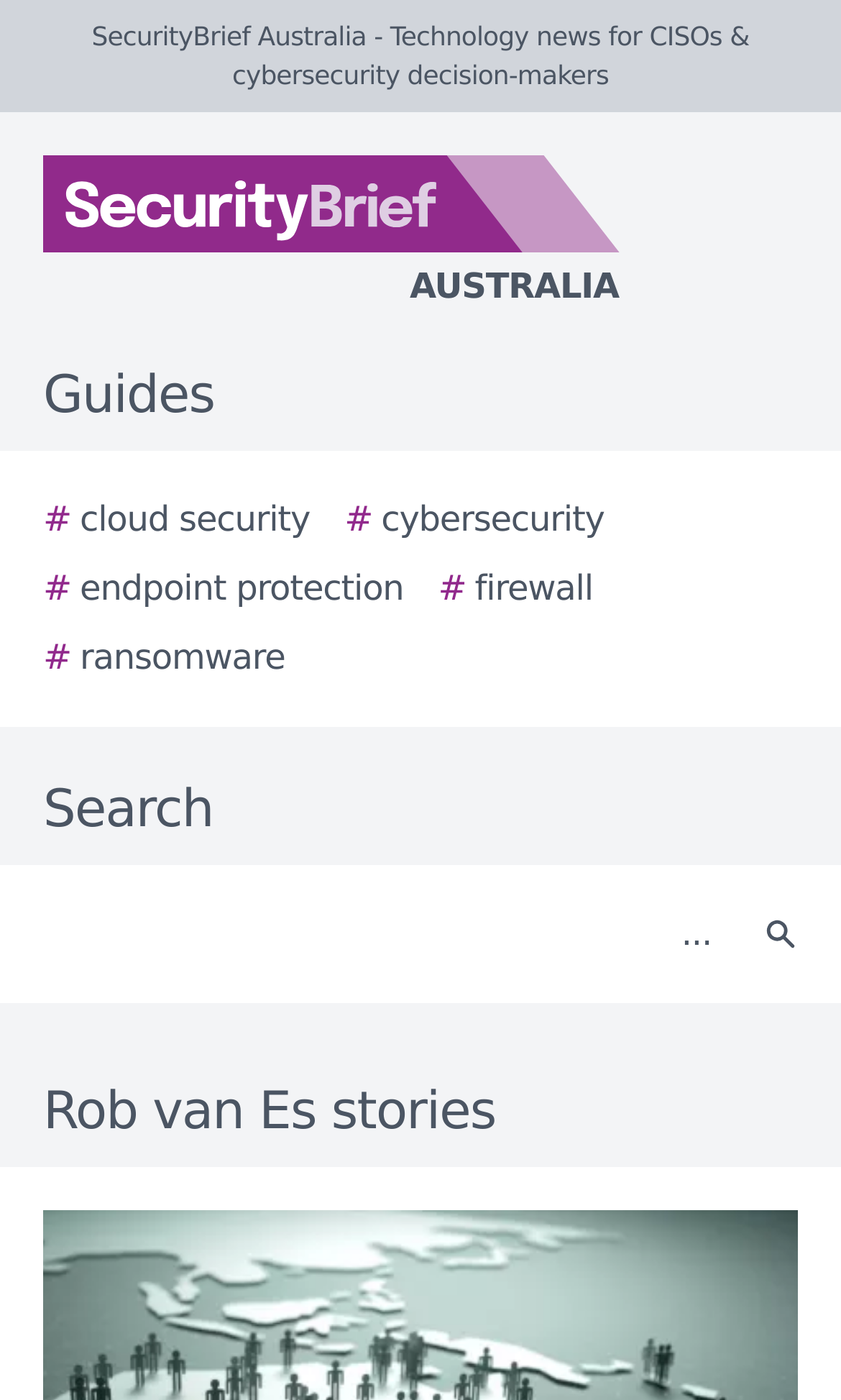What is the title of the list of stories?
Please use the image to provide a one-word or short phrase answer.

Rob van Es stories